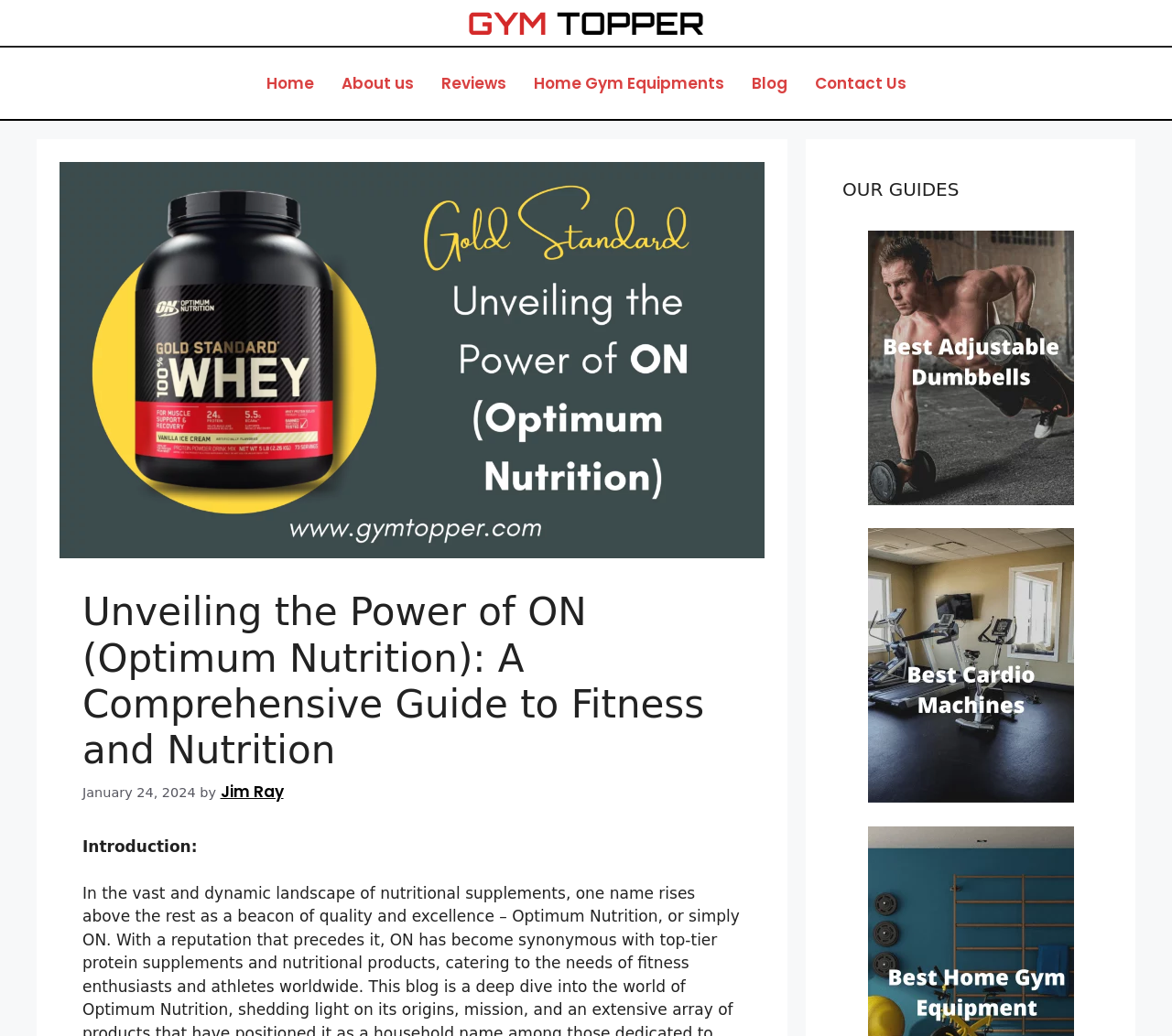What is the main topic of the article?
With the help of the image, please provide a detailed response to the question.

The main topic of the article can be inferred from the heading, which says 'Unveiling the Power of ON (Optimum Nutrition): A Comprehensive Guide to Fitness and Nutrition'. This suggests that the article is about fitness and nutrition, specifically related to Optimum Nutrition.